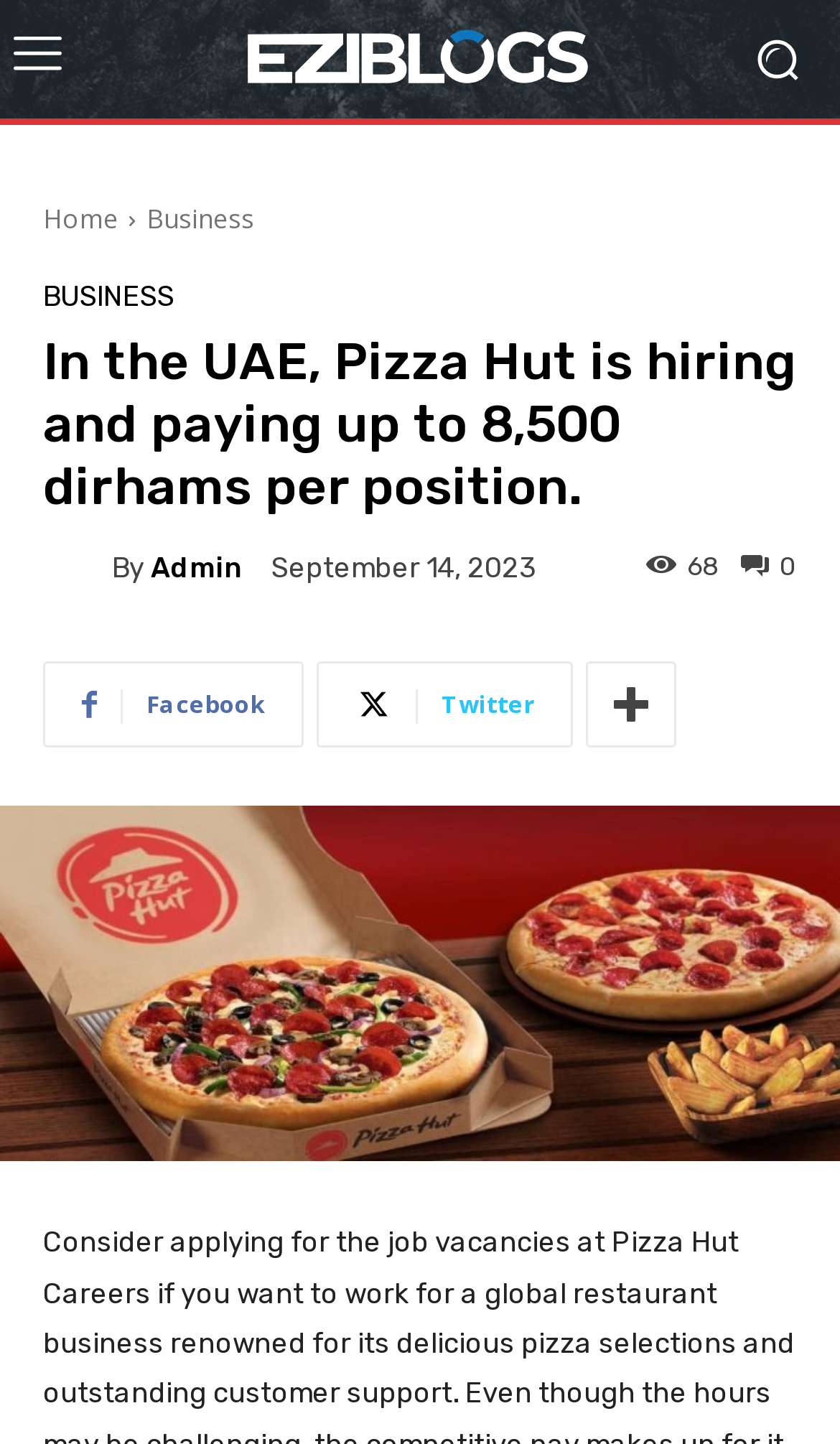Can you provide the bounding box coordinates for the element that should be clicked to implement the instruction: "Click the logo"?

[0.231, 0.015, 0.769, 0.067]